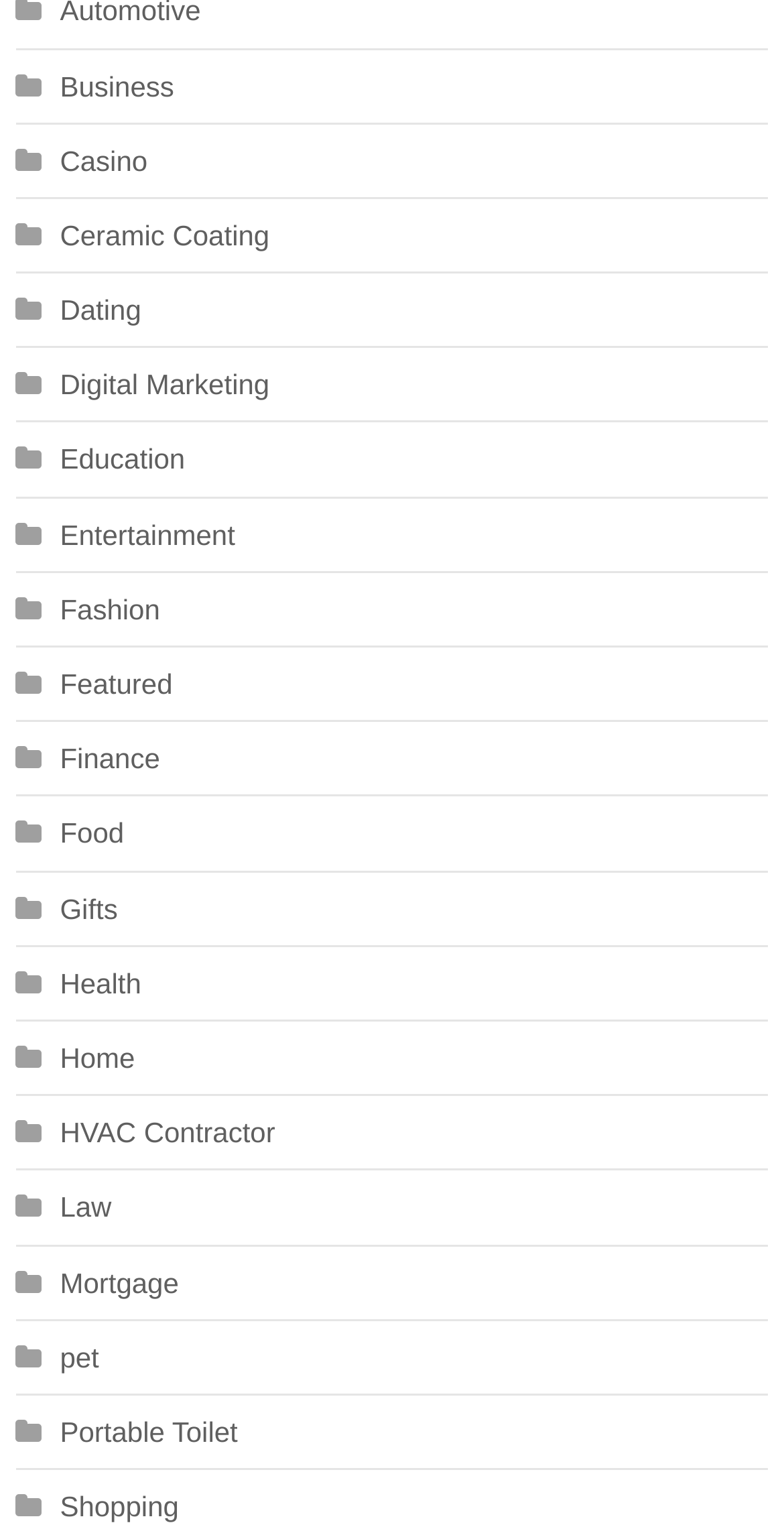Show the bounding box coordinates of the region that should be clicked to follow the instruction: "Discover Portable Toilet."

[0.02, 0.918, 0.303, 0.952]